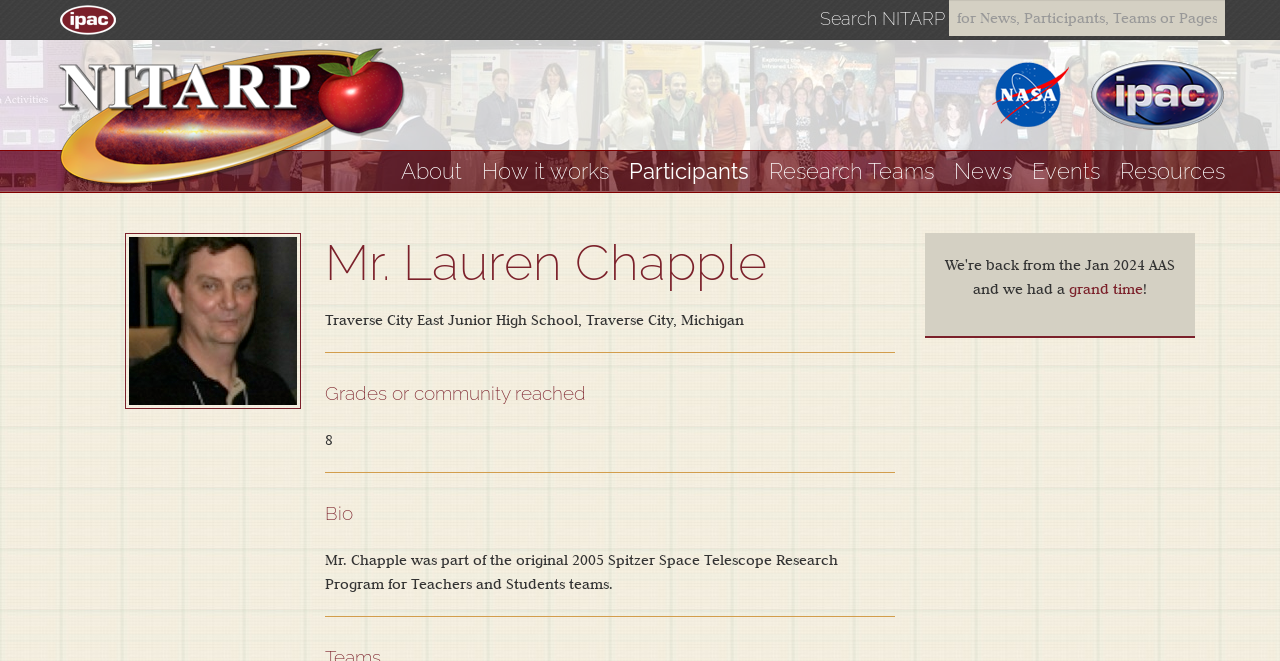Please locate the bounding box coordinates of the element's region that needs to be clicked to follow the instruction: "Check out the grand time link". The bounding box coordinates should be provided as four float numbers between 0 and 1, i.e., [left, top, right, bottom].

[0.835, 0.424, 0.893, 0.451]